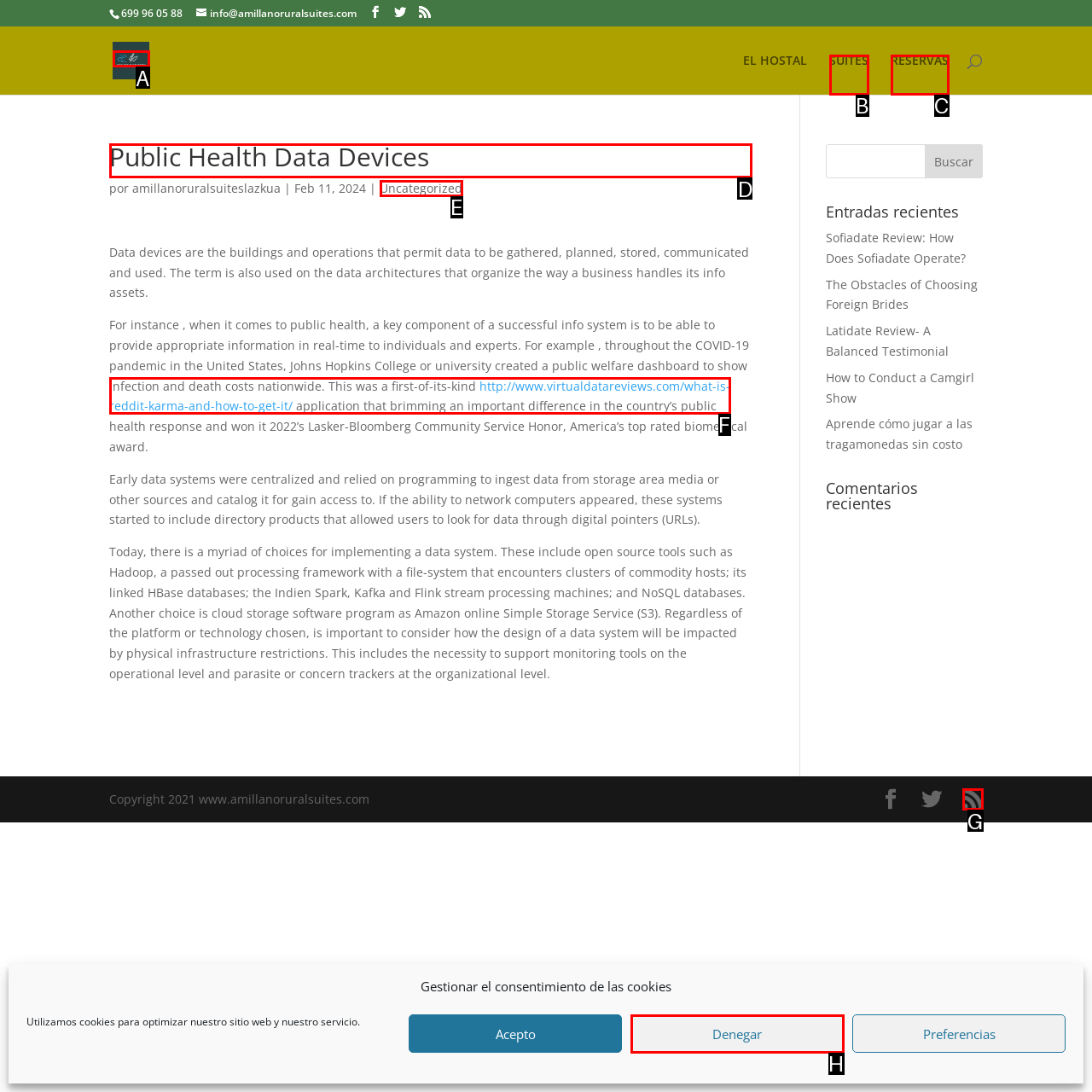Which HTML element should be clicked to fulfill the following task: Read Public Health Data Devices article?
Reply with the letter of the appropriate option from the choices given.

D